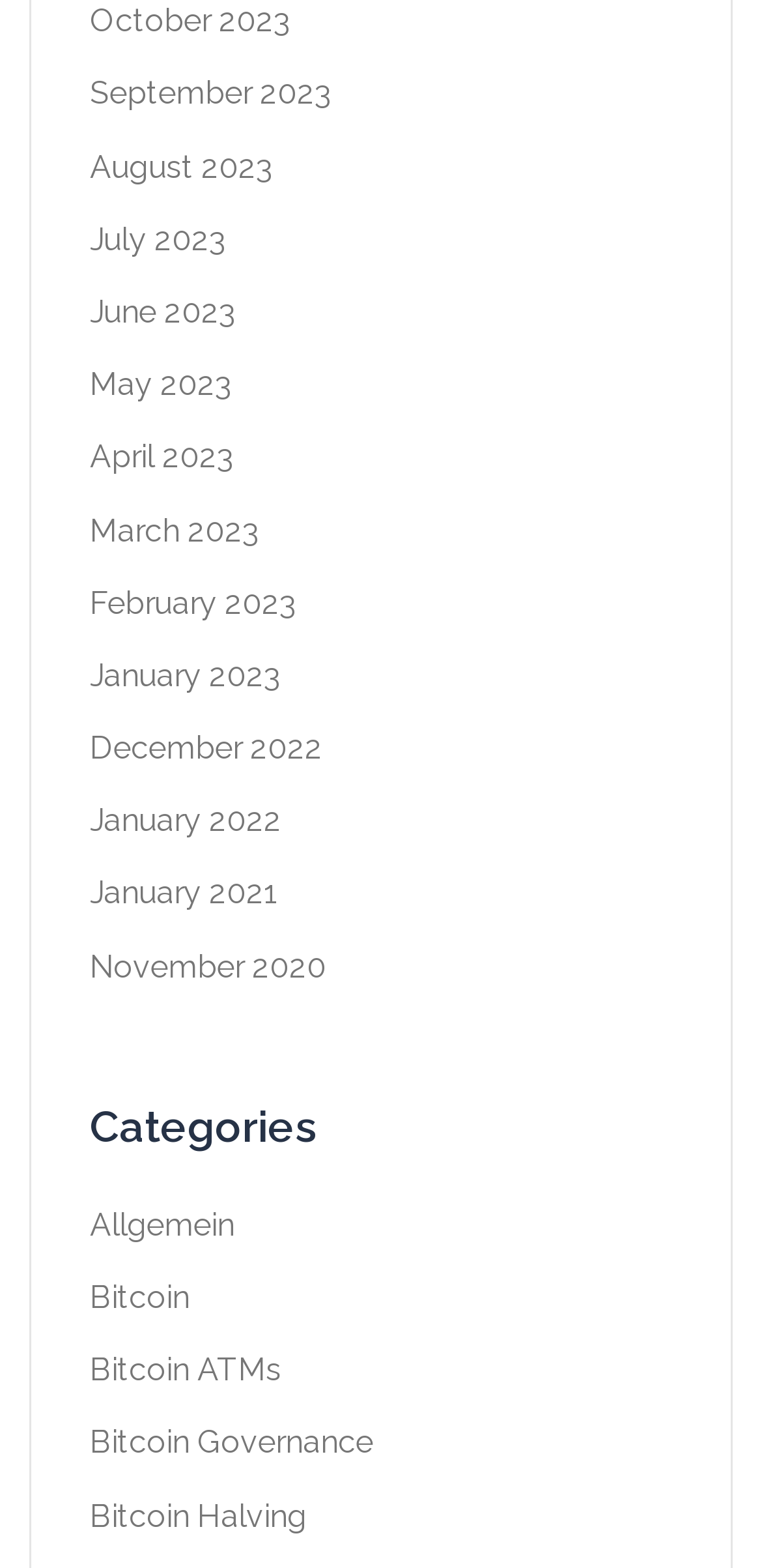How many categories are listed?
Provide a fully detailed and comprehensive answer to the question.

I counted the number of links under the 'Categories' heading, starting from 'Allgemein' to 'Bitcoin Halving', and found 7 categories listed.